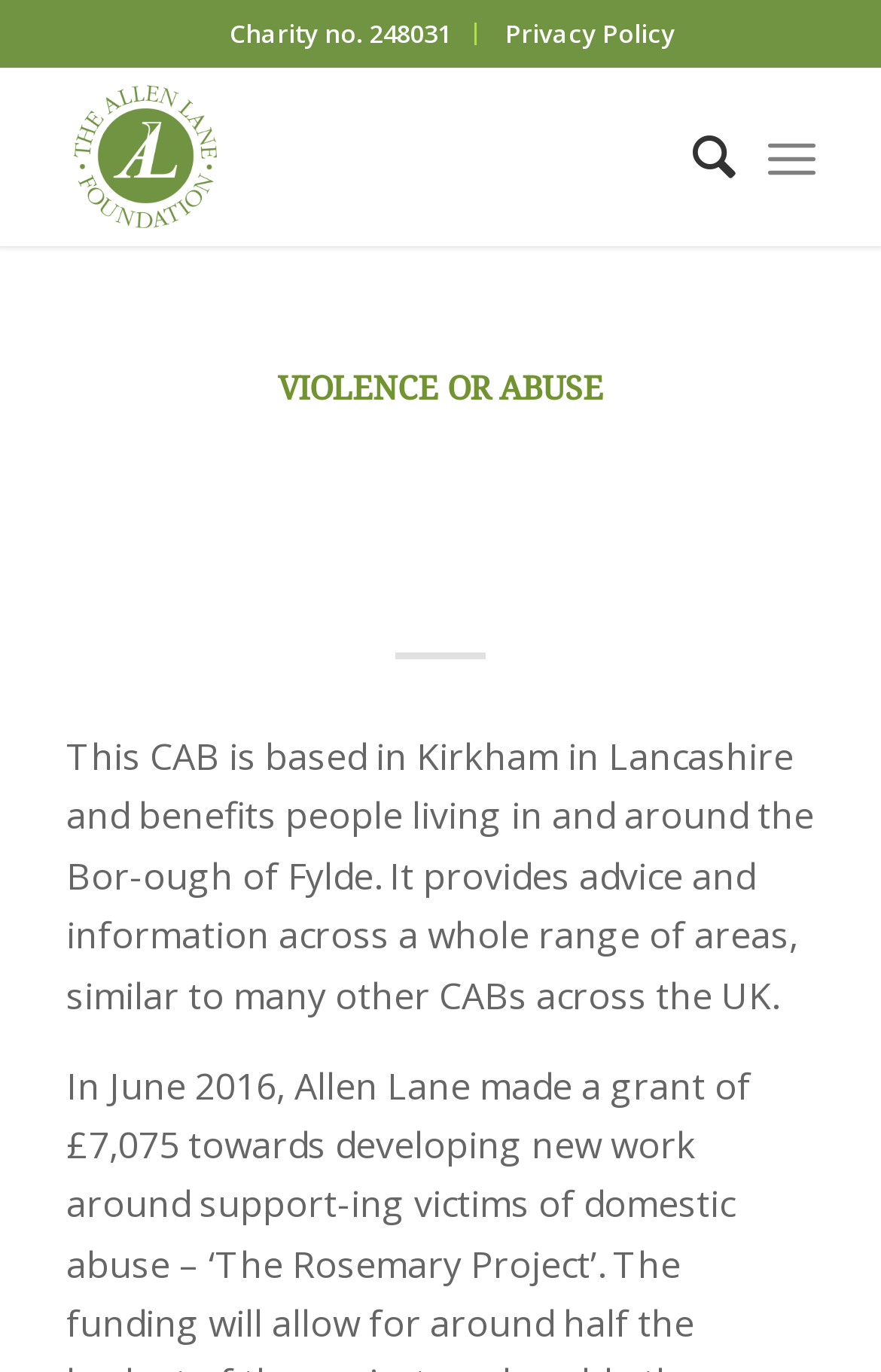What is the search functionality for on the webpage?
Examine the image closely and answer the question with as much detail as possible.

I found the search functionality by looking at the menu item 'Search' which is located in the top navigation menu, indicating that it allows users to search for something on the webpage.